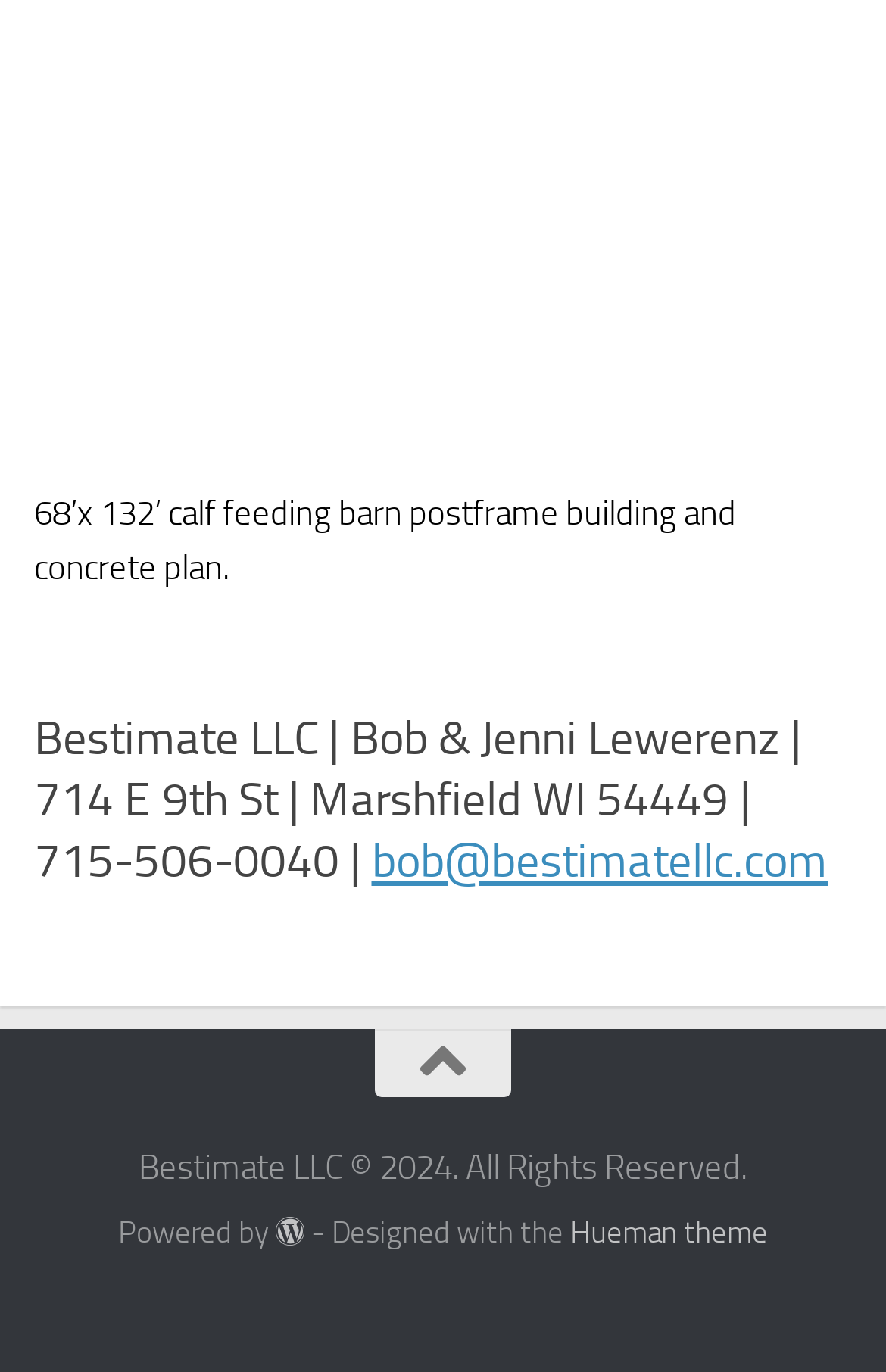What is the year of copyright?
Give a detailed response to the question by analyzing the screenshot.

The year of copyright can be found in the StaticText element which is located at the bottom of the webpage. The StaticText element has a bounding box with coordinates [0.156, 0.835, 0.844, 0.865] and contains the text 'Bestimate LLC © 2024. All Rights Reserved'.